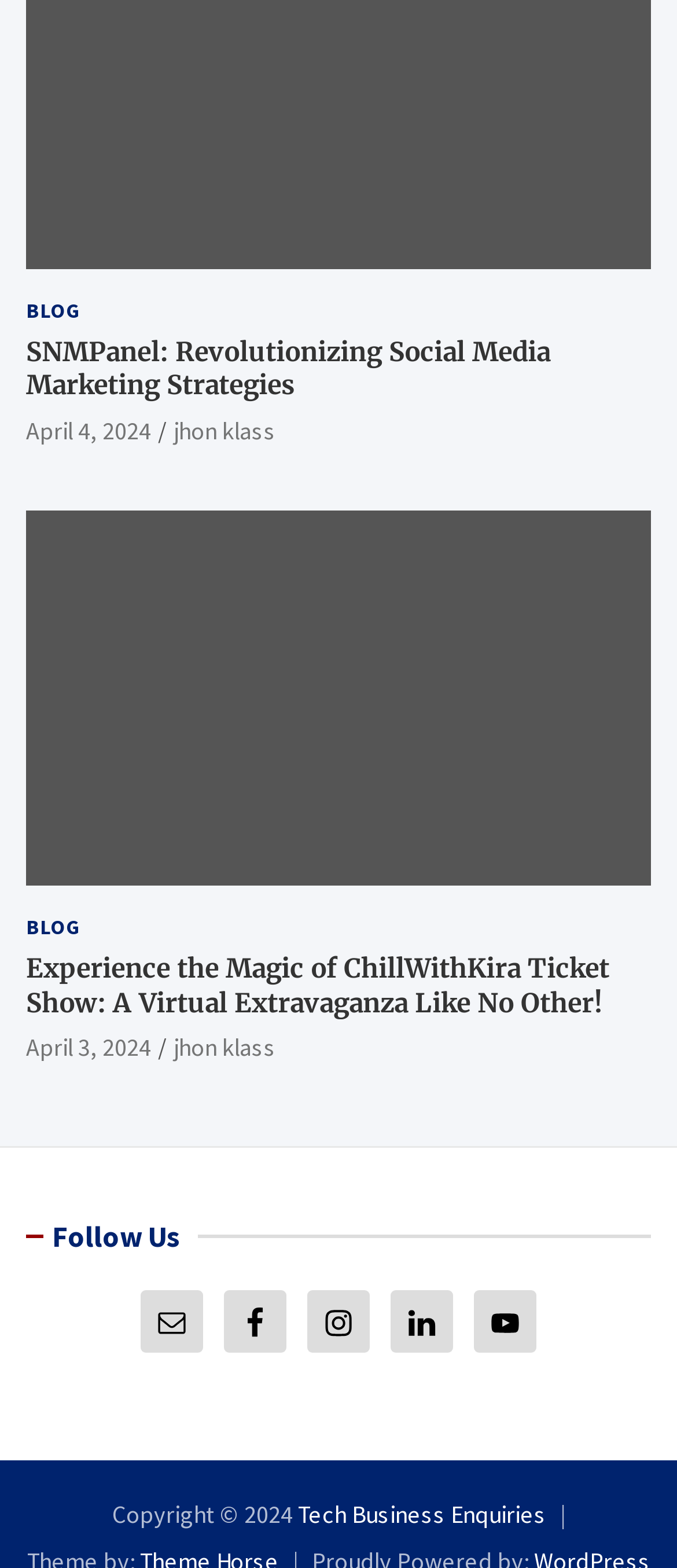Who is the author of the blog posts?
Using the image as a reference, give an elaborate response to the question.

The links 'jhon klass' appear alongside the dates 'April 4, 2024' and 'April 3, 2024', suggesting that Jhon Klass is the author of the blog posts.